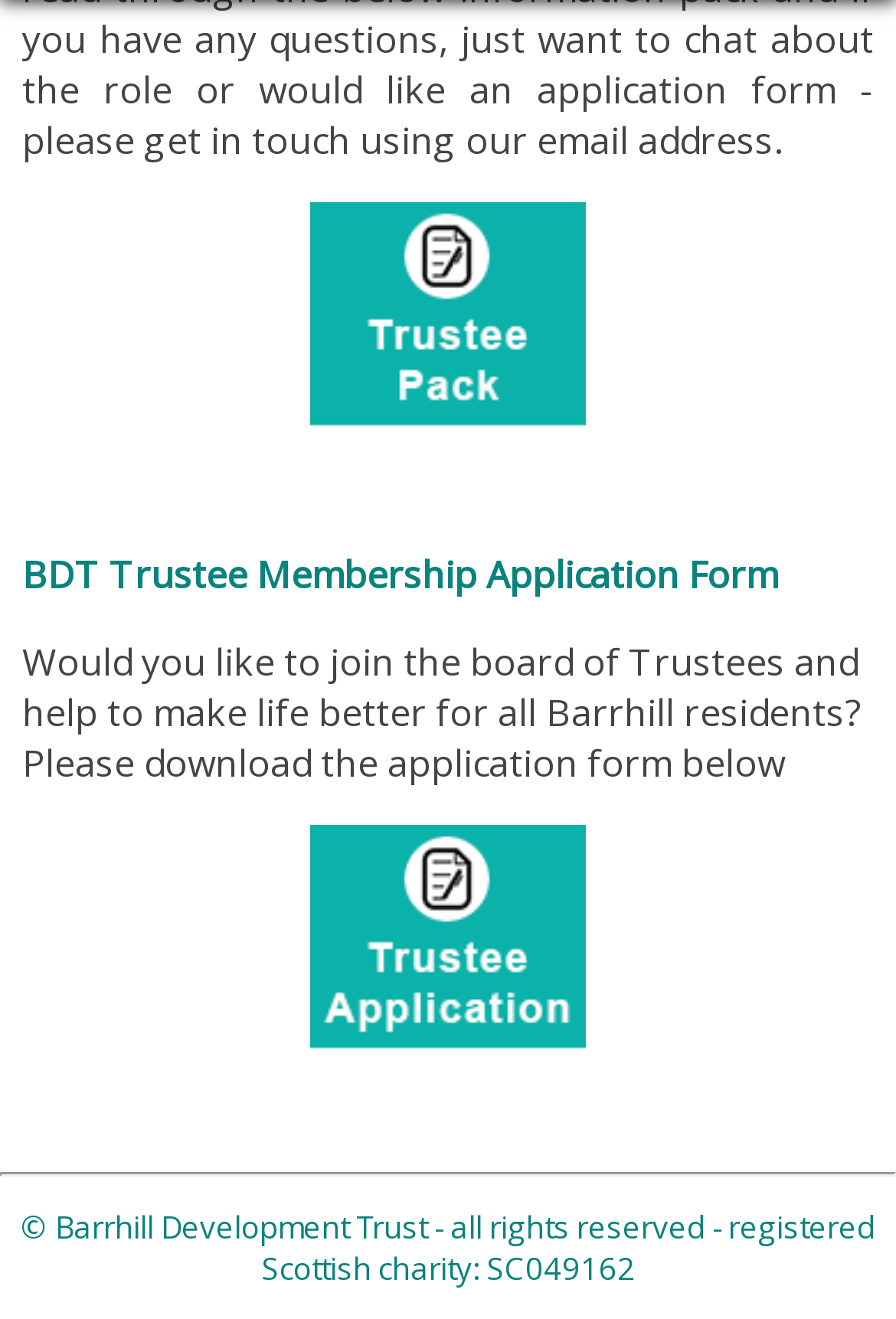Refer to the screenshot and give an in-depth answer to this question: What is the registration status of the organization?

The webpage mentions 'registered Scottish charity: SC049162' in the footer section, indicating that the organization, Barrhill Development Trust, is a registered Scottish charity.